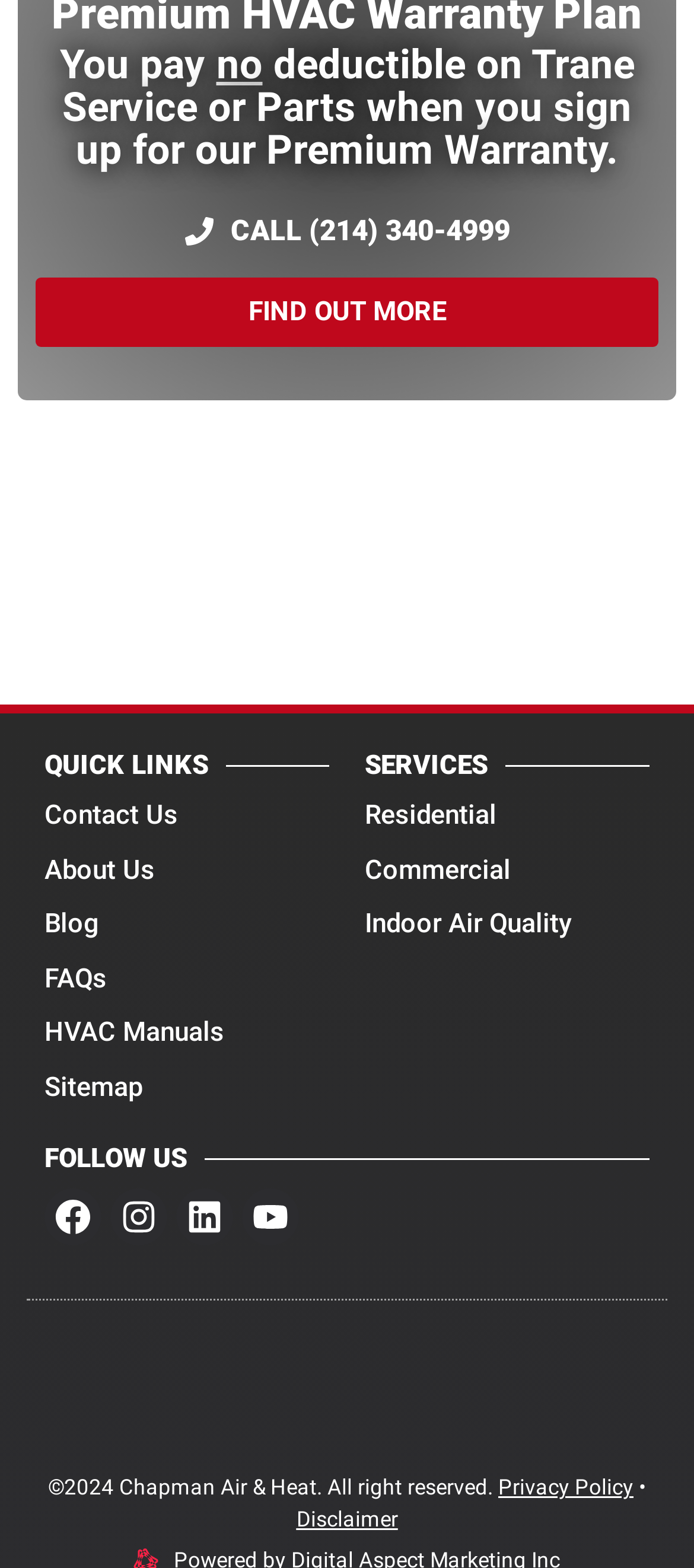Identify the bounding box coordinates for the region of the element that should be clicked to carry out the instruction: "go to the ninth link". The bounding box coordinates should be four float numbers between 0 and 1, i.e., [left, top, right, bottom].

None